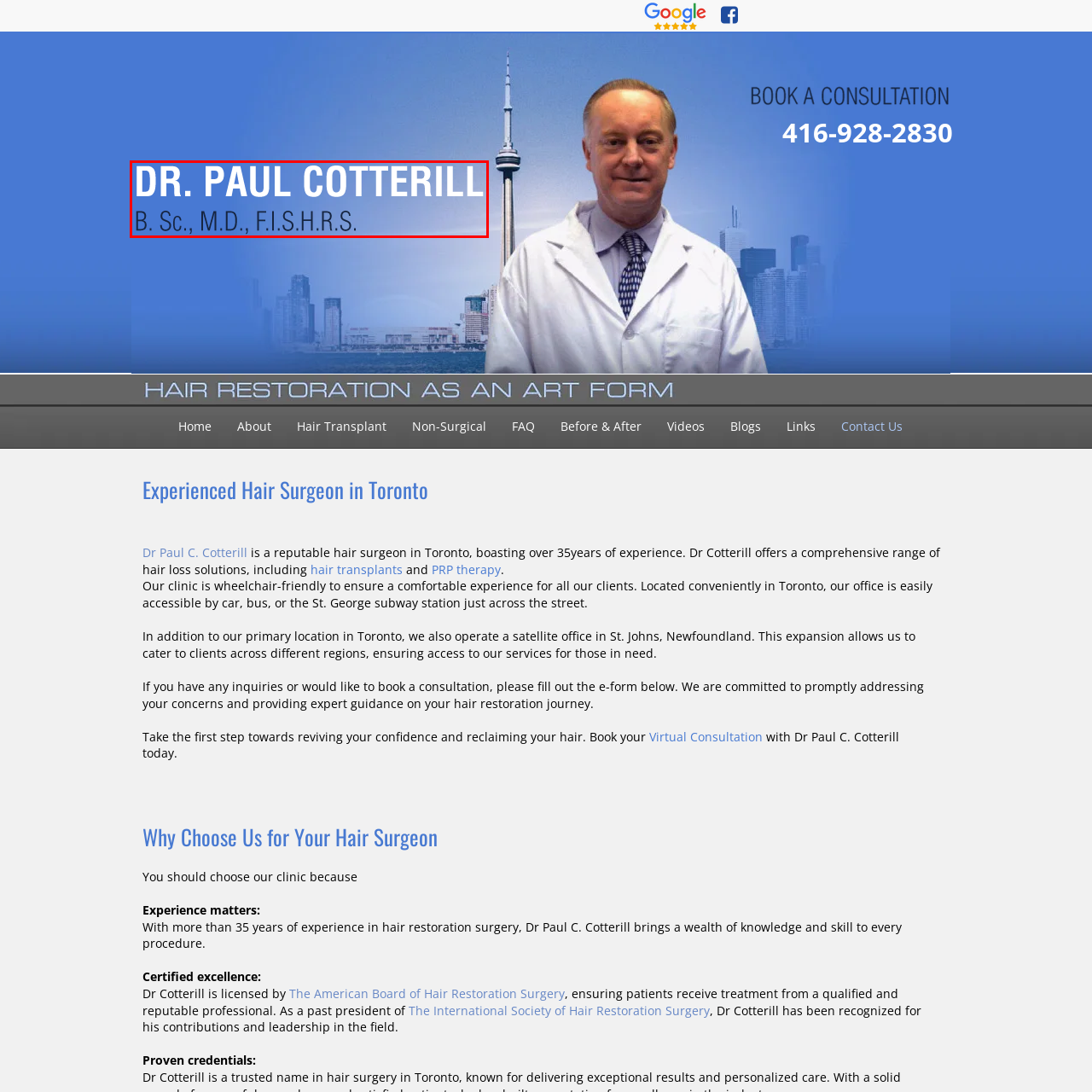Refer to the image area inside the black border, What is the purpose of the image? 
Respond concisely with a single word or phrase.

Establishing Dr. Cotterill's reputation